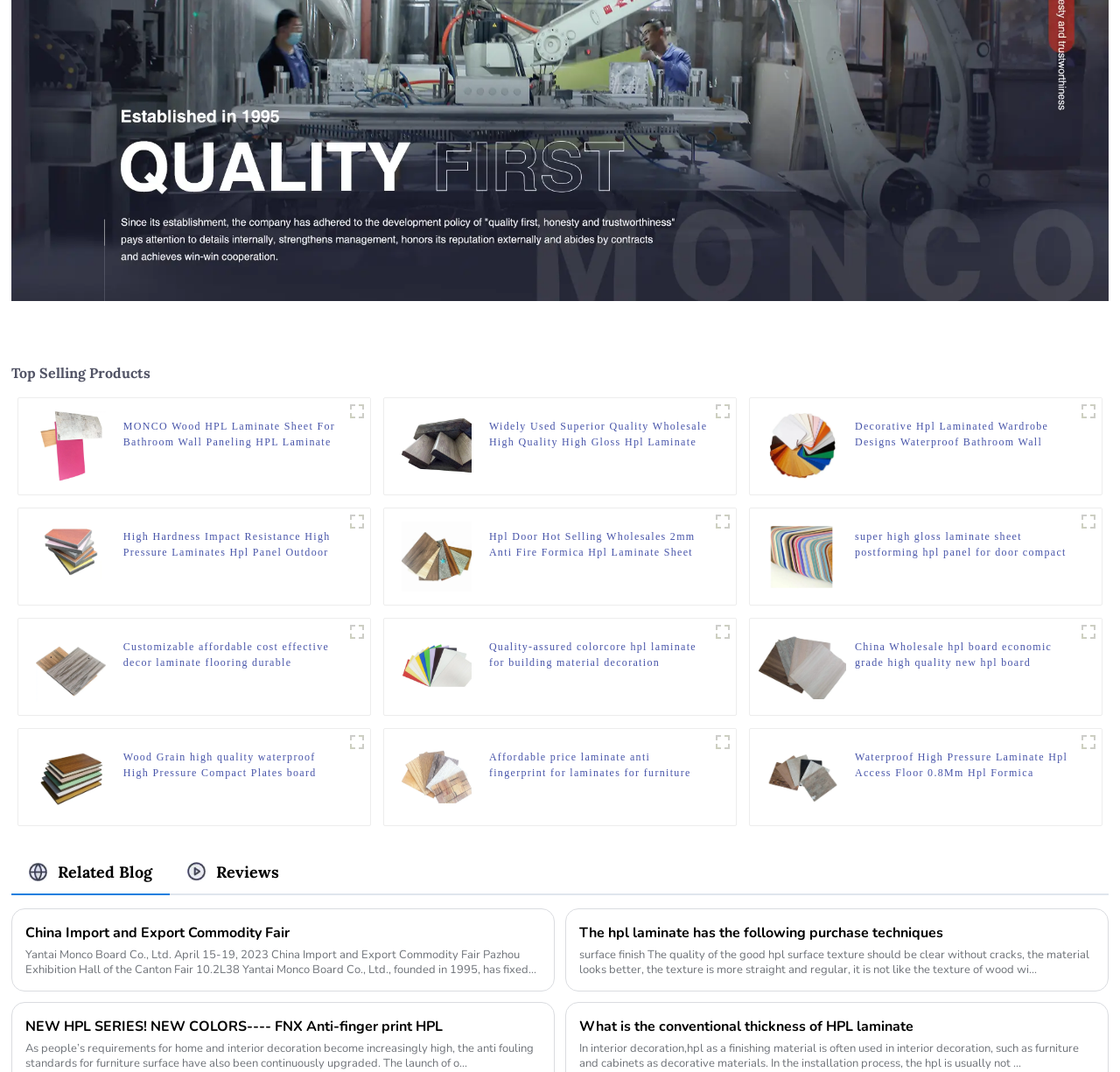What is the title of the top section?
Please provide a detailed answer to the question.

The title of the top section is 'Top Selling Products' which is indicated by the heading element with the text 'Top Selling Products' at the top of the webpage.